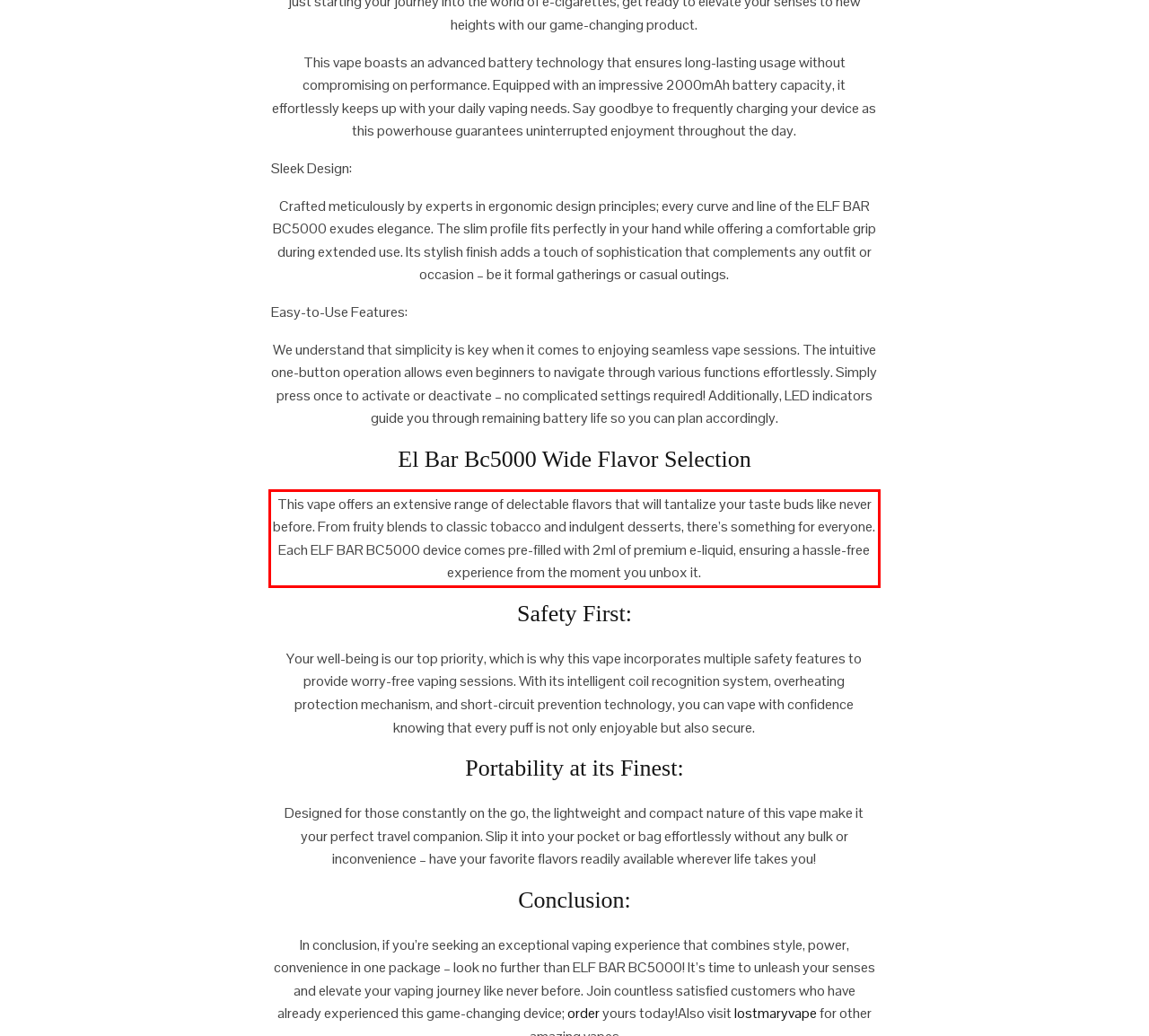Please analyze the screenshot of a webpage and extract the text content within the red bounding box using OCR.

This vape offers an extensive range of delectable flavors that will tantalize your taste buds like never before. From fruity blends to classic tobacco and indulgent desserts, there’s something for everyone. Each ELF BAR BC5000 device comes pre-filled with 2ml of premium e-liquid, ensuring a hassle-free experience from the moment you unbox it.